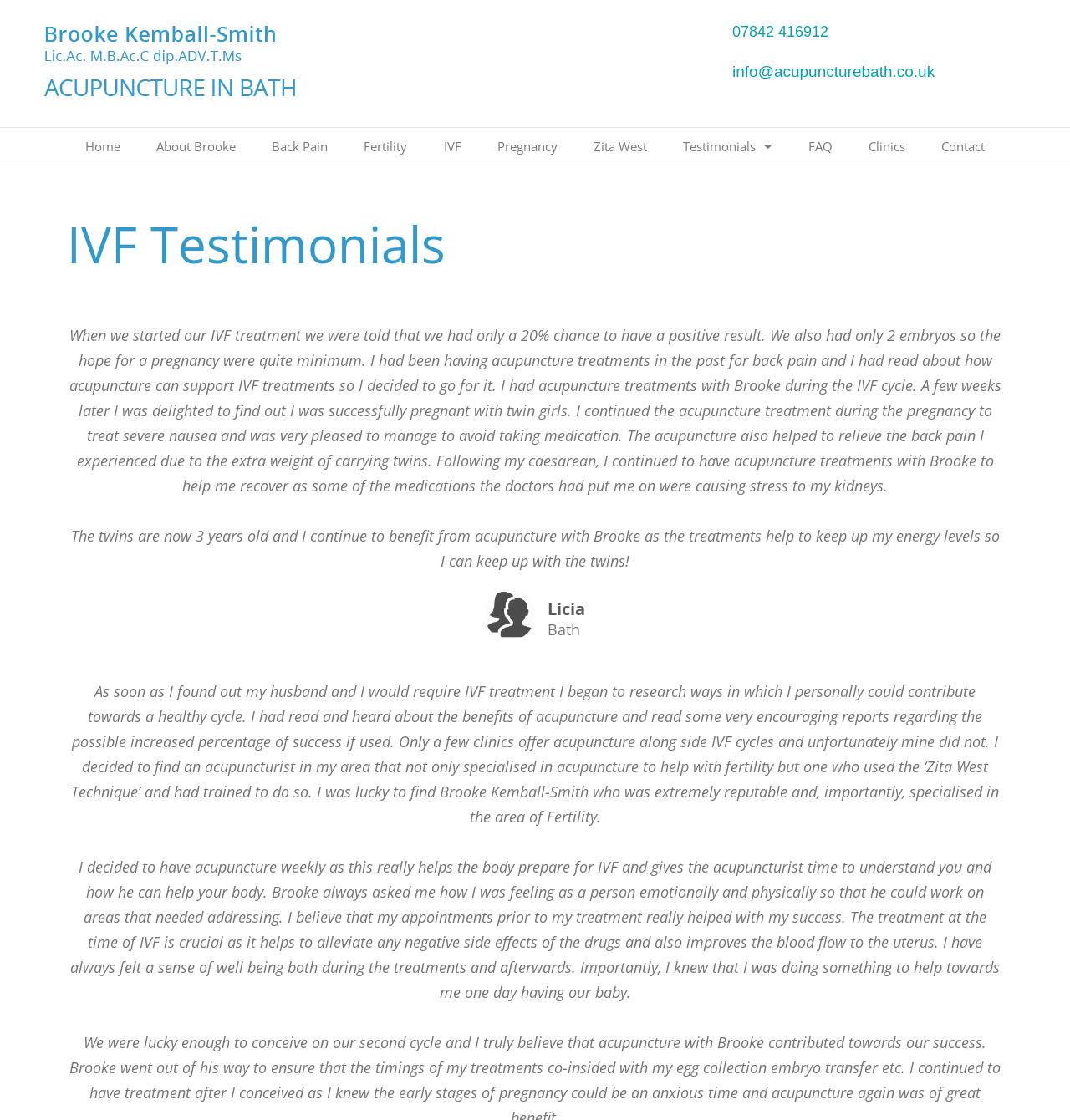Identify the bounding box coordinates for the element you need to click to achieve the following task: "Read the 'IVF' testimonials". Provide the bounding box coordinates as four float numbers between 0 and 1, in the form [left, top, right, bottom].

[0.398, 0.122, 0.448, 0.14]